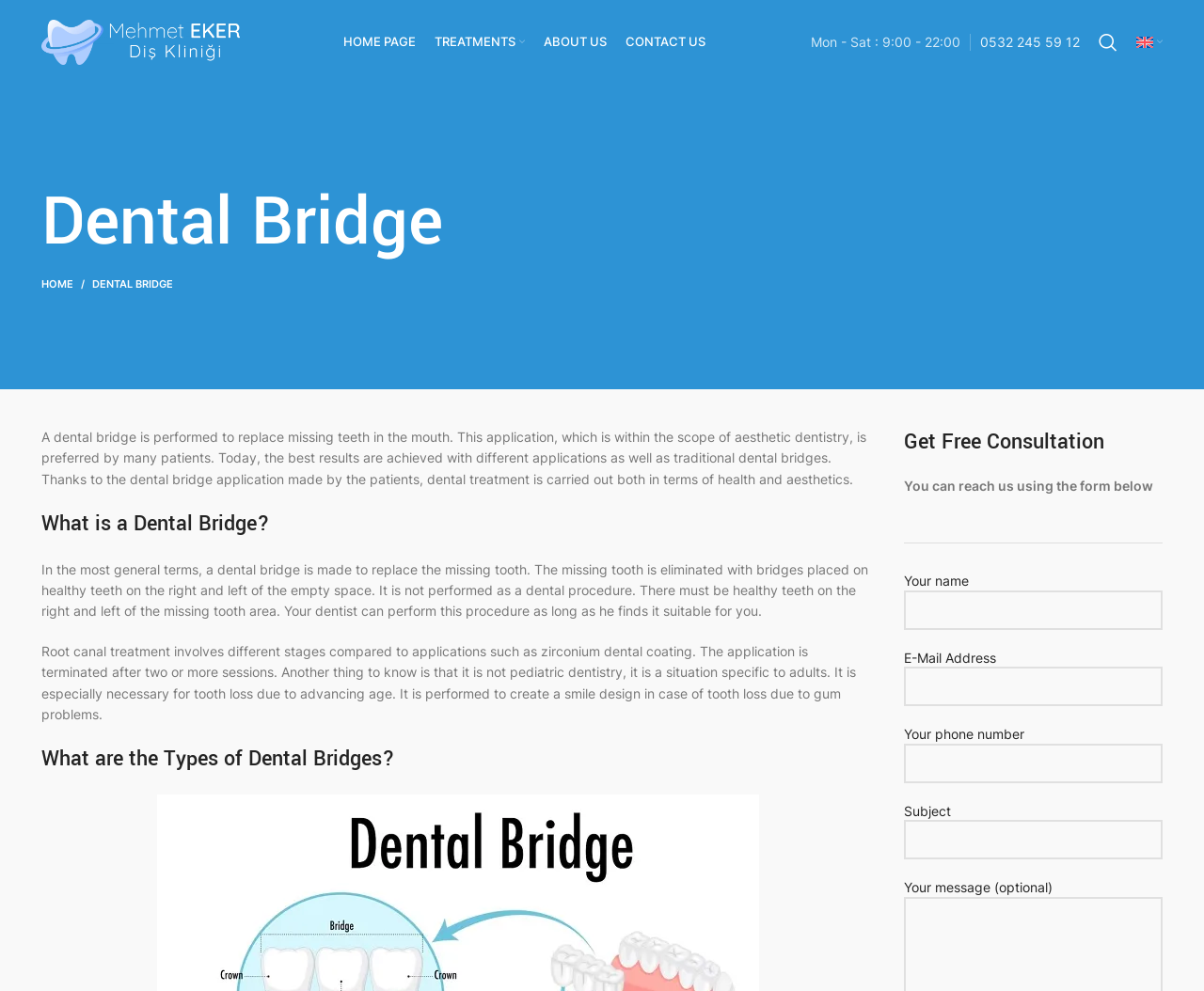Find and indicate the bounding box coordinates of the region you should select to follow the given instruction: "Fill in your name".

[0.75, 0.595, 0.966, 0.635]